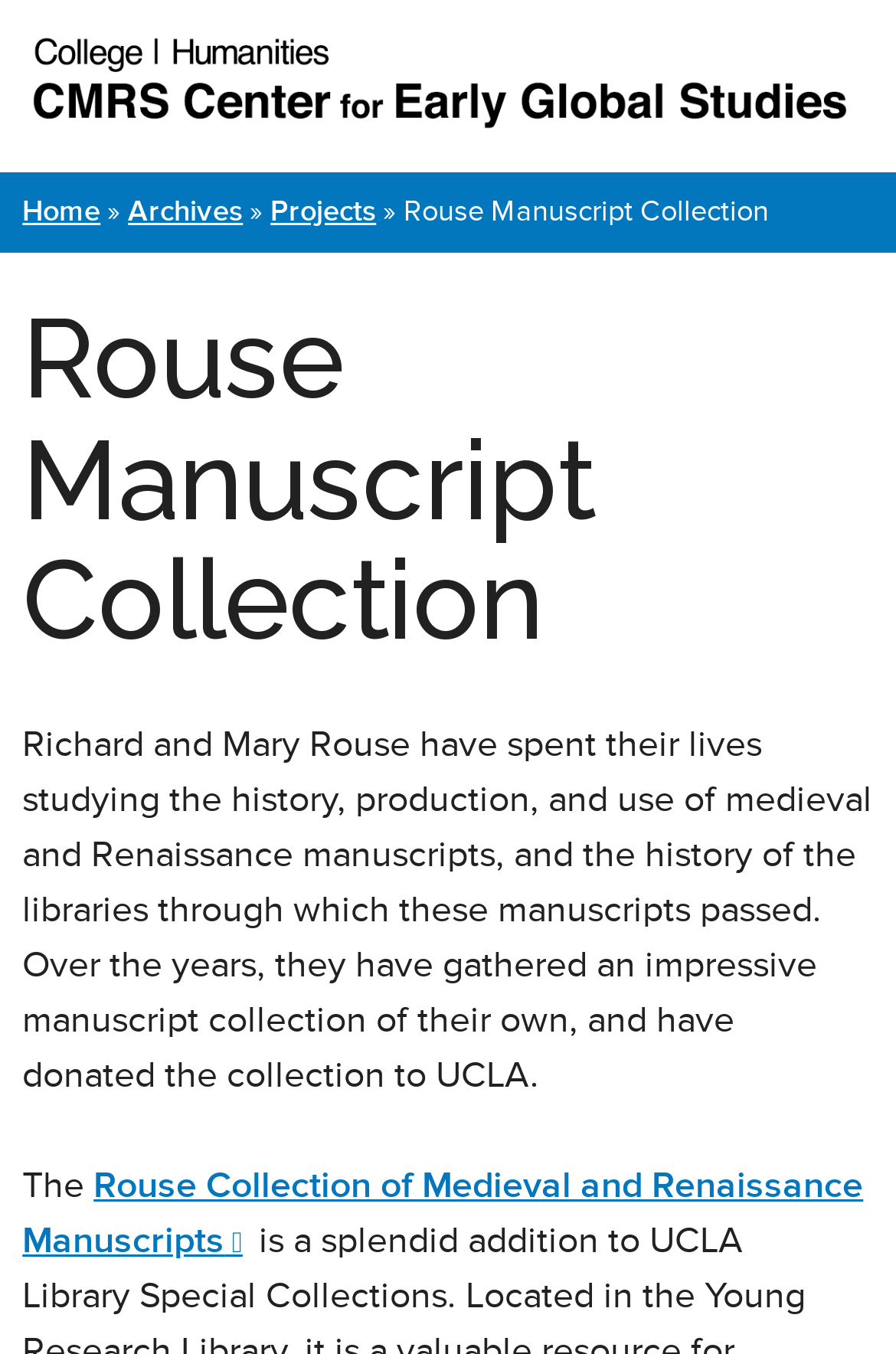Look at the image and answer the question in detail:
What is the name of the center?

I found the answer by looking at the link element with the text 'UCLA CMRS Center for Early Global Studies' at the top of the webpage, which suggests that it is the name of the center.